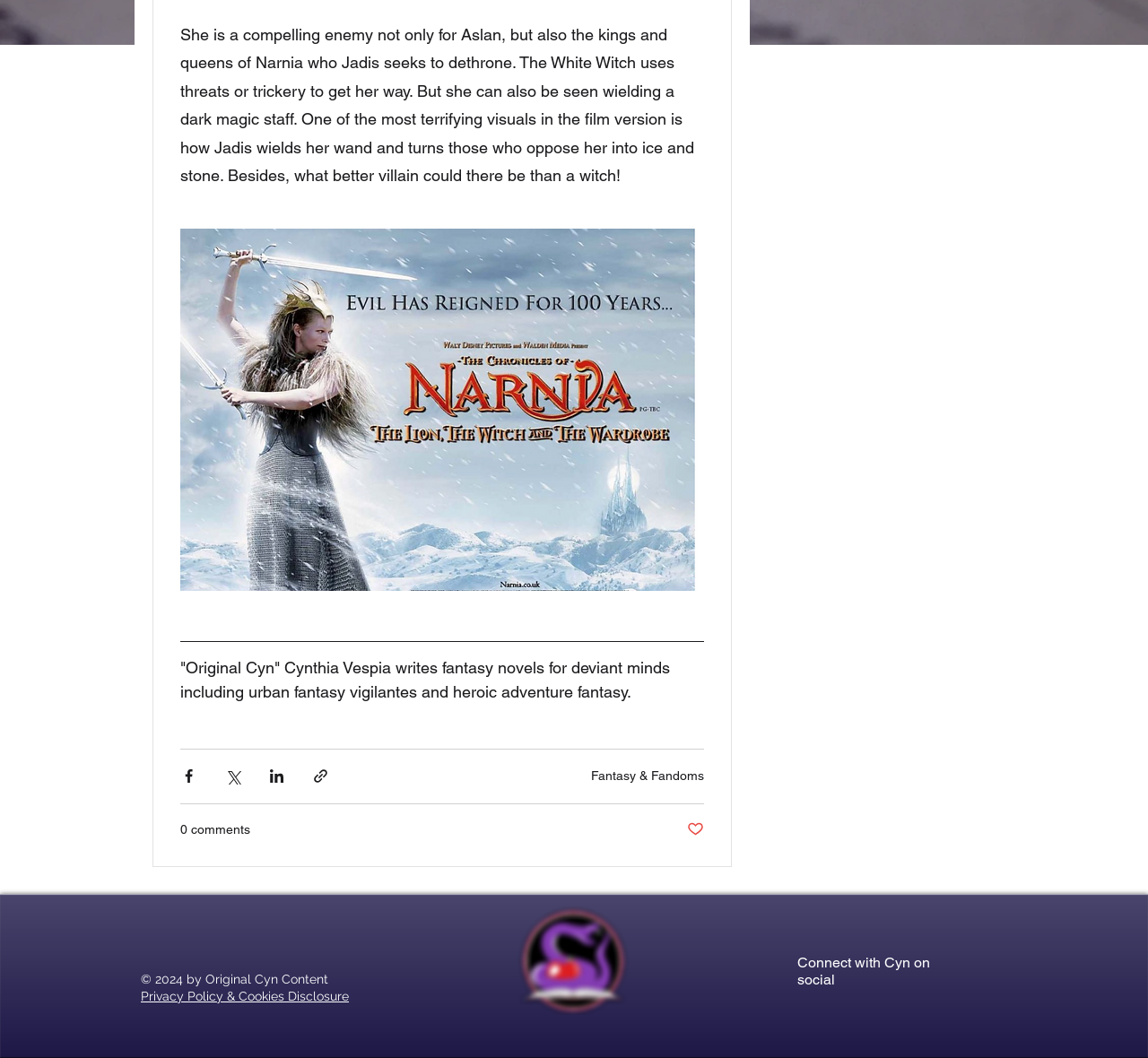Identify the bounding box coordinates for the element you need to click to achieve the following task: "Read more about Fantasy & Fandoms". Provide the bounding box coordinates as four float numbers between 0 and 1, in the form [left, top, right, bottom].

[0.515, 0.726, 0.613, 0.74]